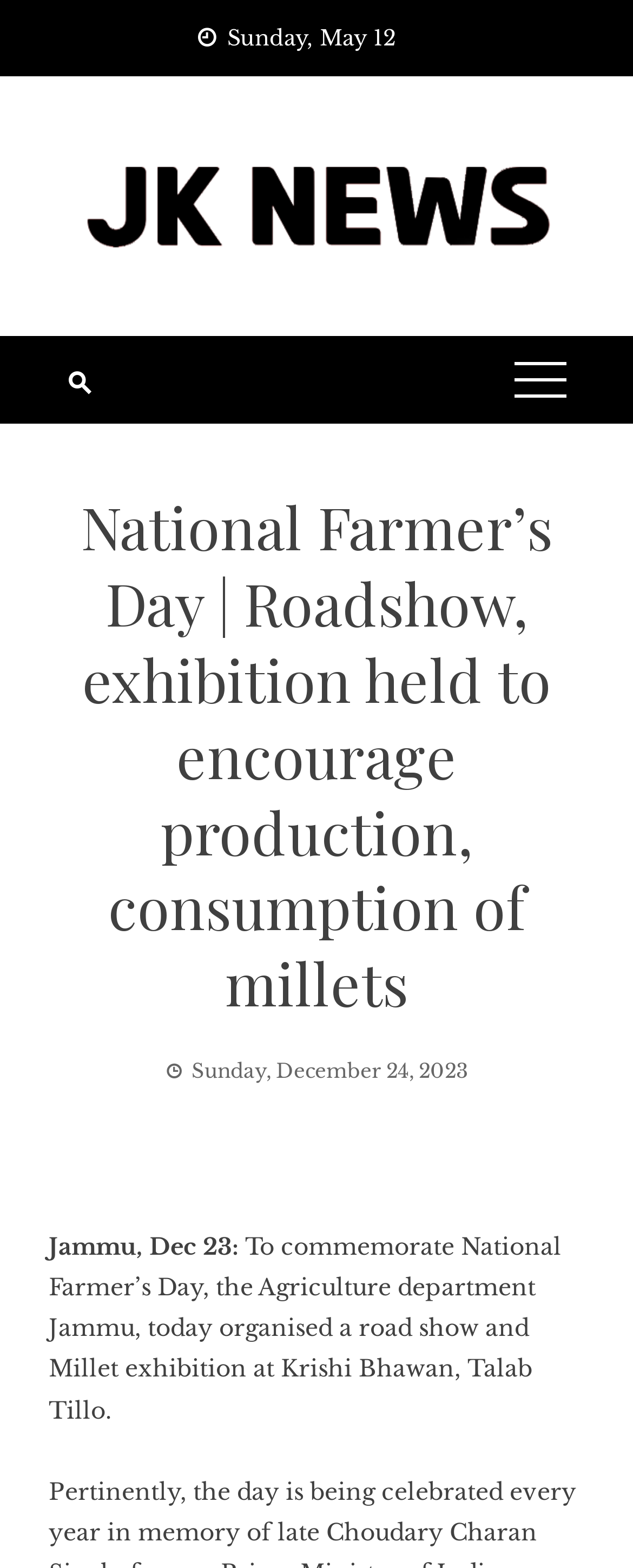Detail the various sections and features of the webpage.

The webpage appears to be a news article about National Farmer's Day. At the top, there is a date "Sunday, May 12" displayed prominently. Below it, there is a large heading that reads "National Farmer's Day | Roadshow, exhibition held to encourage production, consumption of millets". 

To the left of the heading, there is an empty link. To the right of the heading, there is another empty link. 

Further down, there is a time element, which contains the text "Sunday, December 24, 2023". Below this, there is a paragraph of text that starts with "Jammu, Dec 23:" and continues with a description of an event organized by the Agriculture department Jammu to commemorate National Farmer's Day. The event includes a road show and Millet exhibition held at Krishi Bhawan, Talab Tillo.